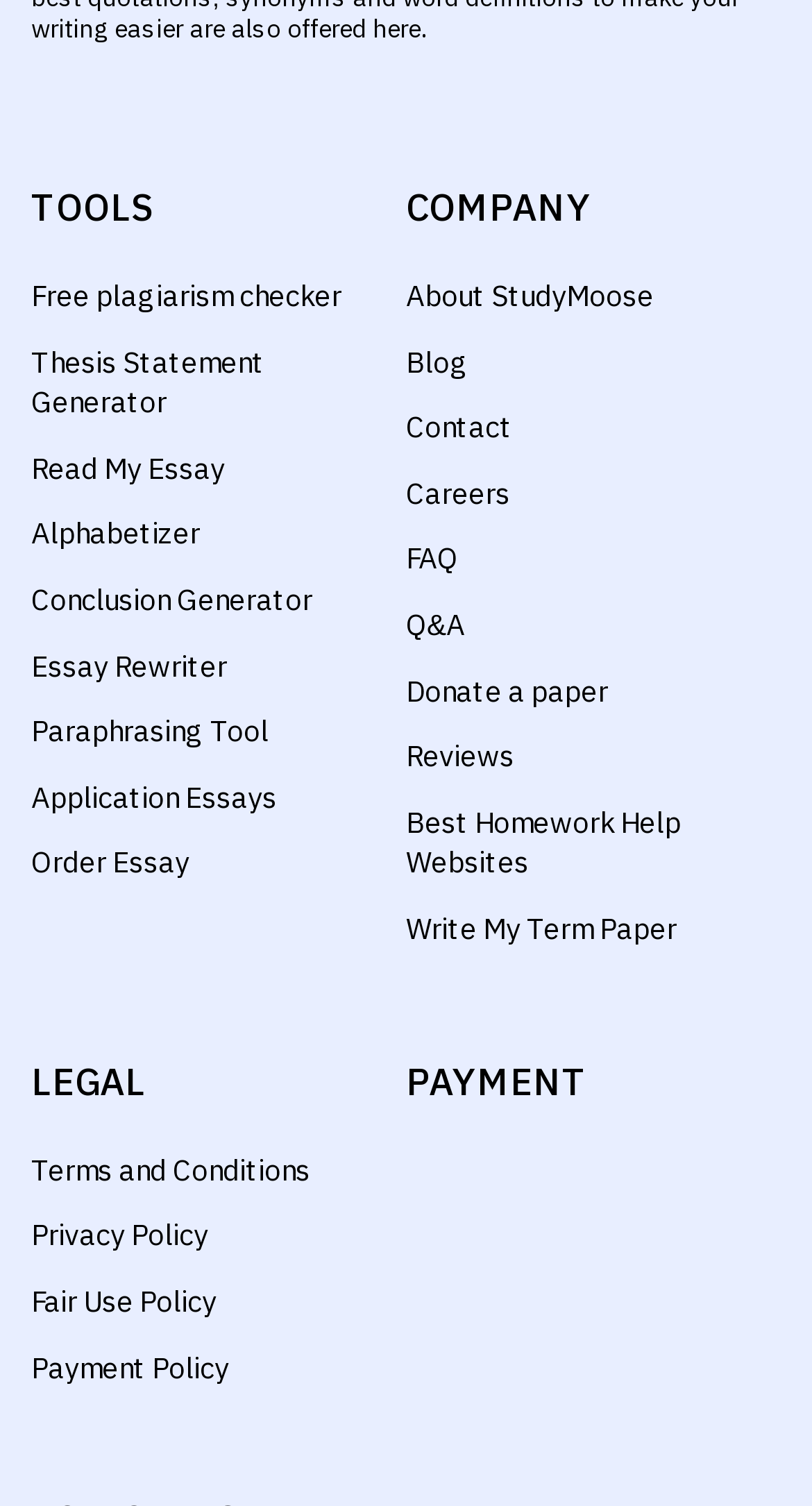Using the description: "convenios, asesorías y/o servicios tecnológicos", identify the bounding box of the corresponding UI element in the screenshot.

None